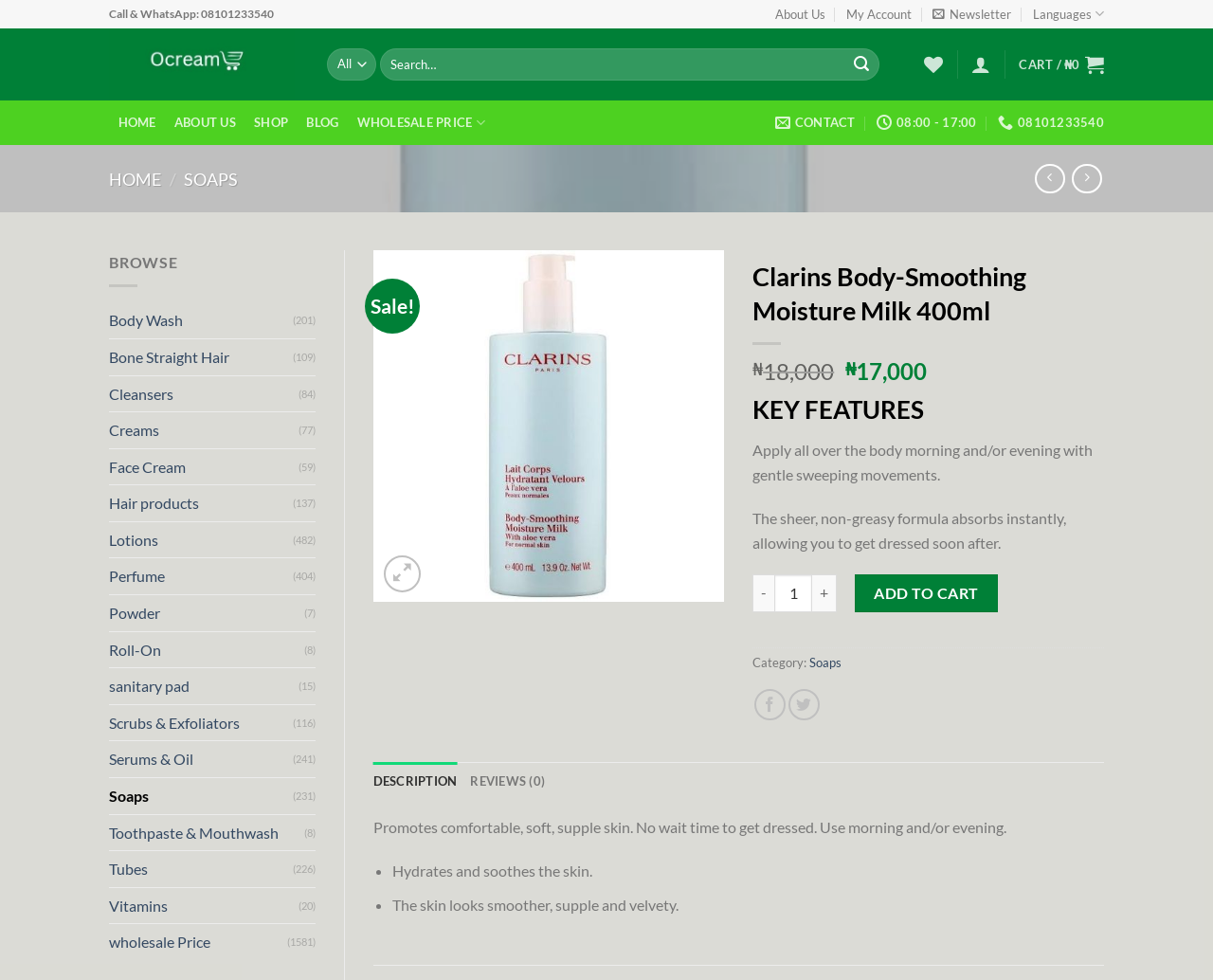Determine the bounding box coordinates of the clickable region to execute the instruction: "Search for products". The coordinates should be four float numbers between 0 and 1, denoted as [left, top, right, bottom].

[0.27, 0.049, 0.727, 0.082]